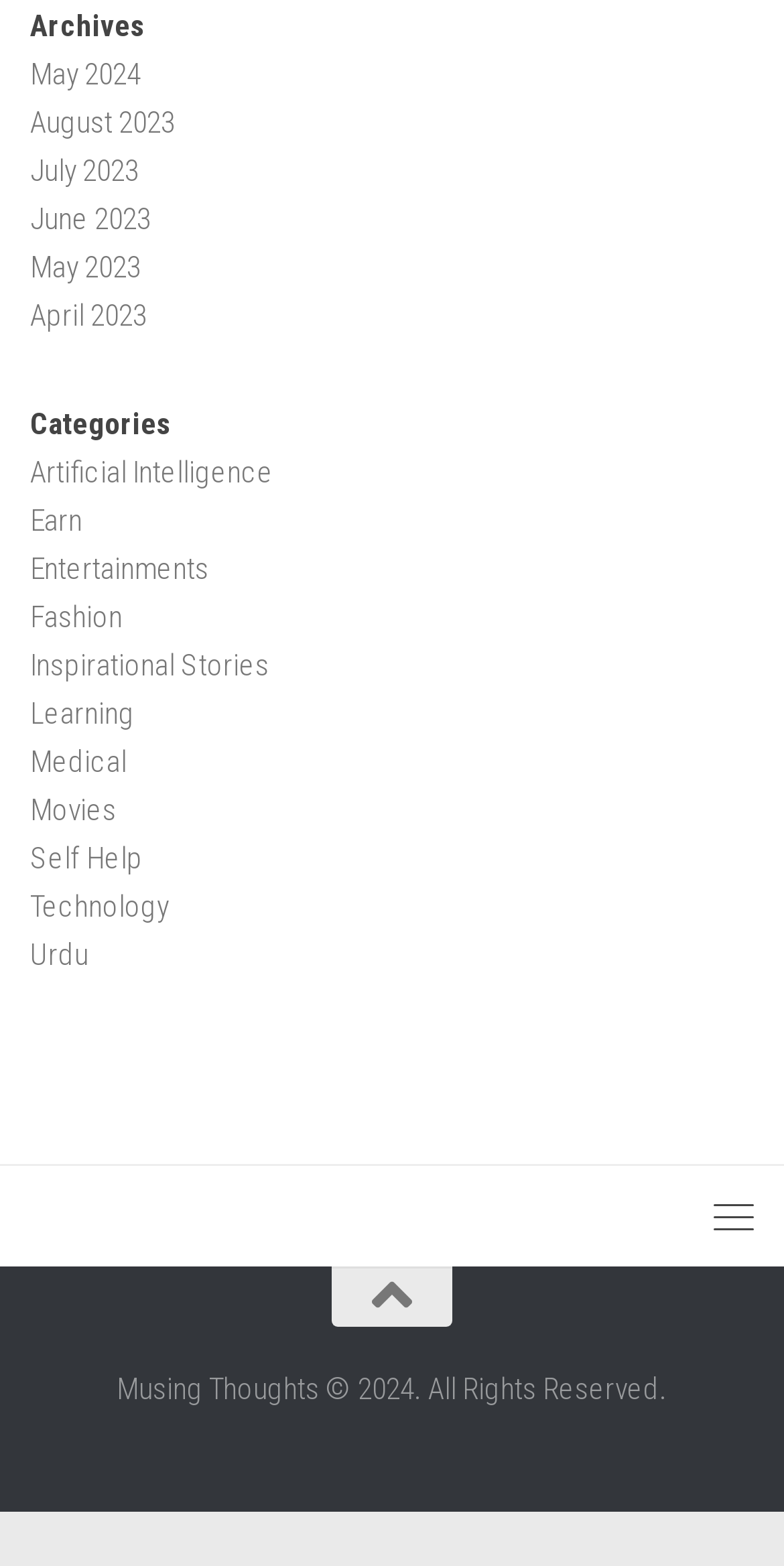Determine the bounding box coordinates for the clickable element to execute this instruction: "click on Artificial Intelligence". Provide the coordinates as four float numbers between 0 and 1, i.e., [left, top, right, bottom].

[0.038, 0.29, 0.349, 0.313]